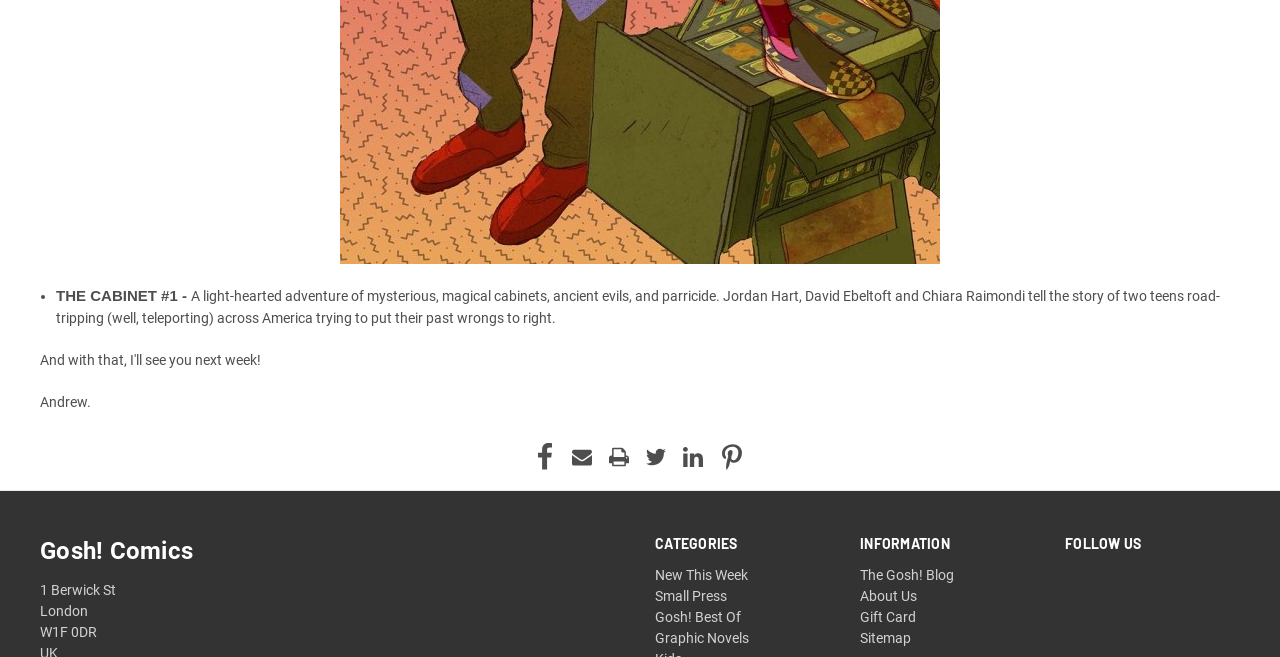Please specify the bounding box coordinates for the clickable region that will help you carry out the instruction: "Explore New This Week".

[0.512, 0.862, 0.584, 0.887]